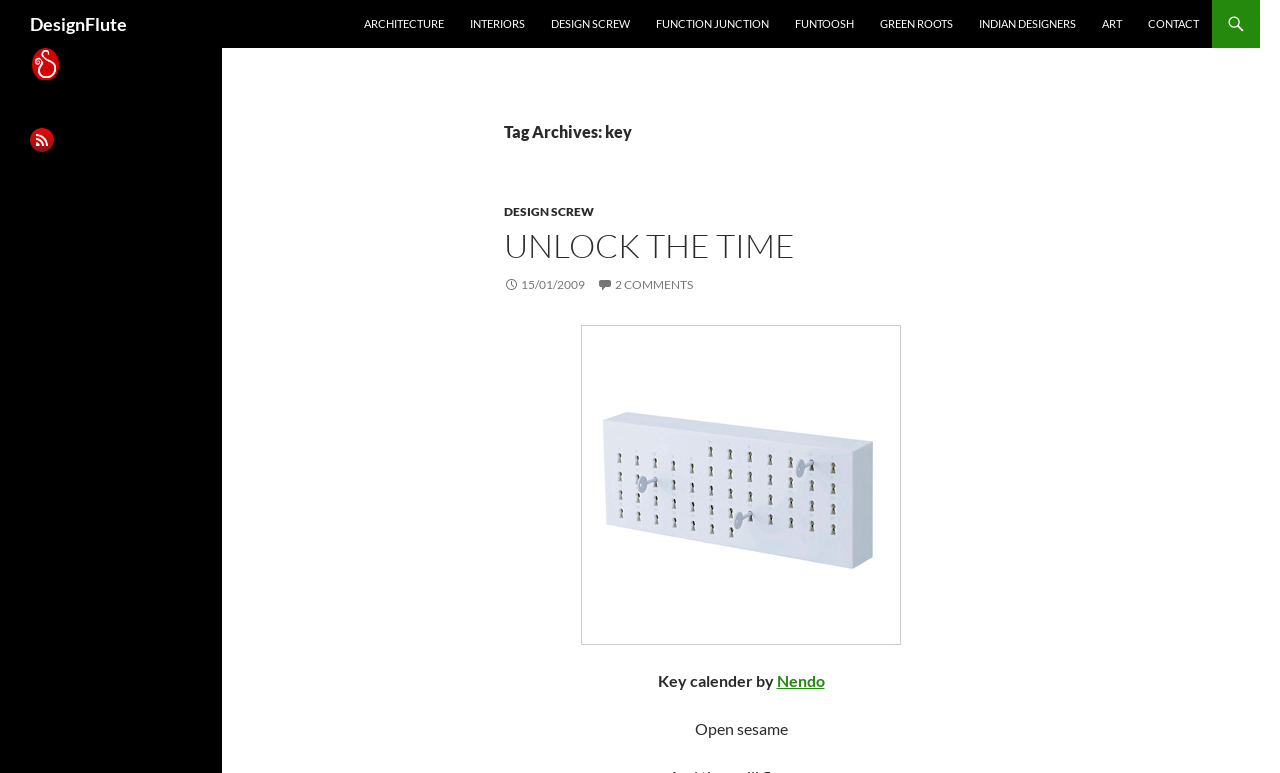Provide a one-word or brief phrase answer to the question:
What is the name of the designer mentioned in the article?

Nendo